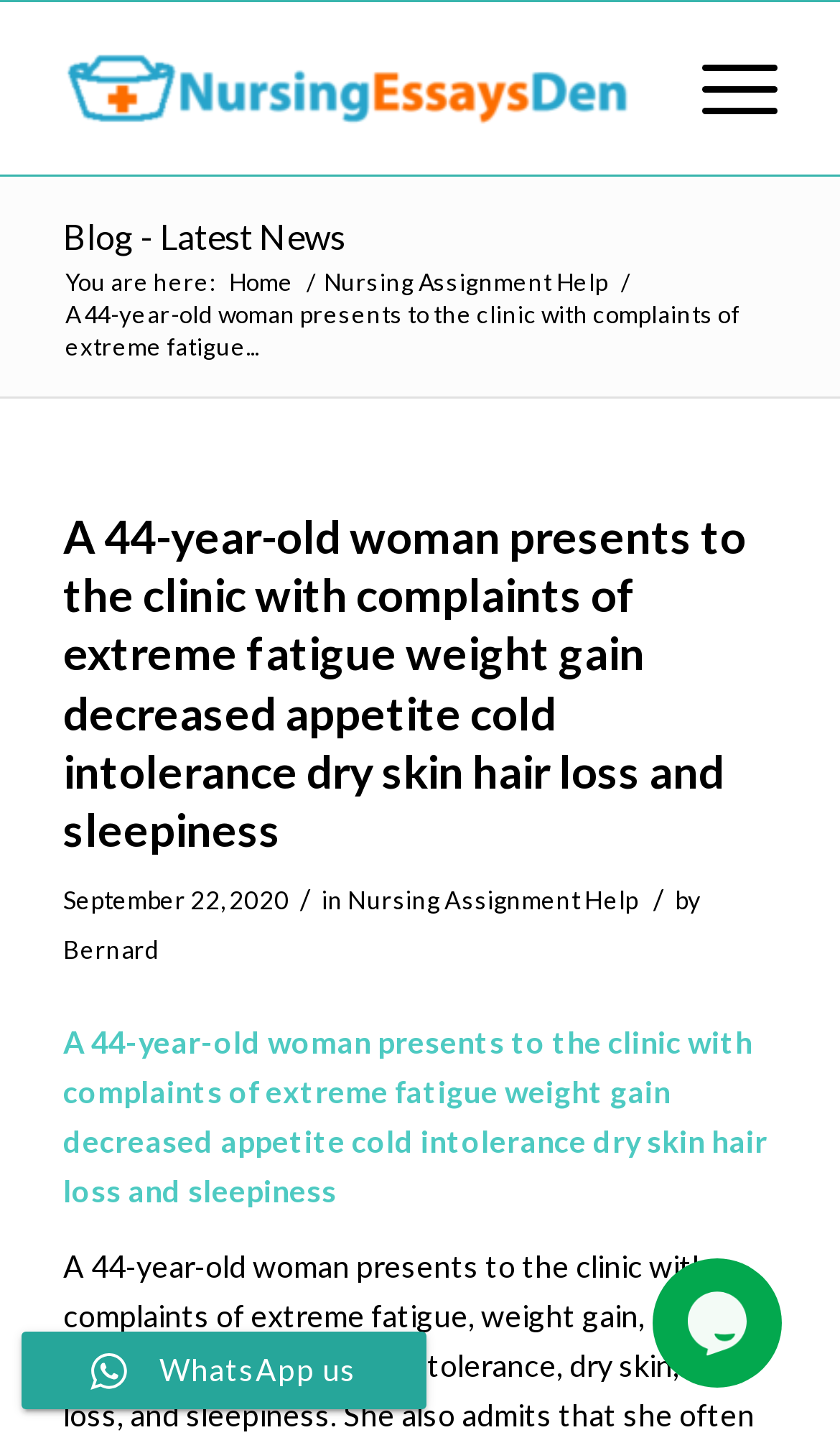Please answer the following question as detailed as possible based on the image: 
What is the title of the blog post?

I determined the title of the blog post by looking at the header section of the webpage, which contains the text 'A 44-year-old woman presents to the clinic with complaints of extreme fatigue weight gain decreased appetite cold intolerance dry skin hair loss and sleepiness'.